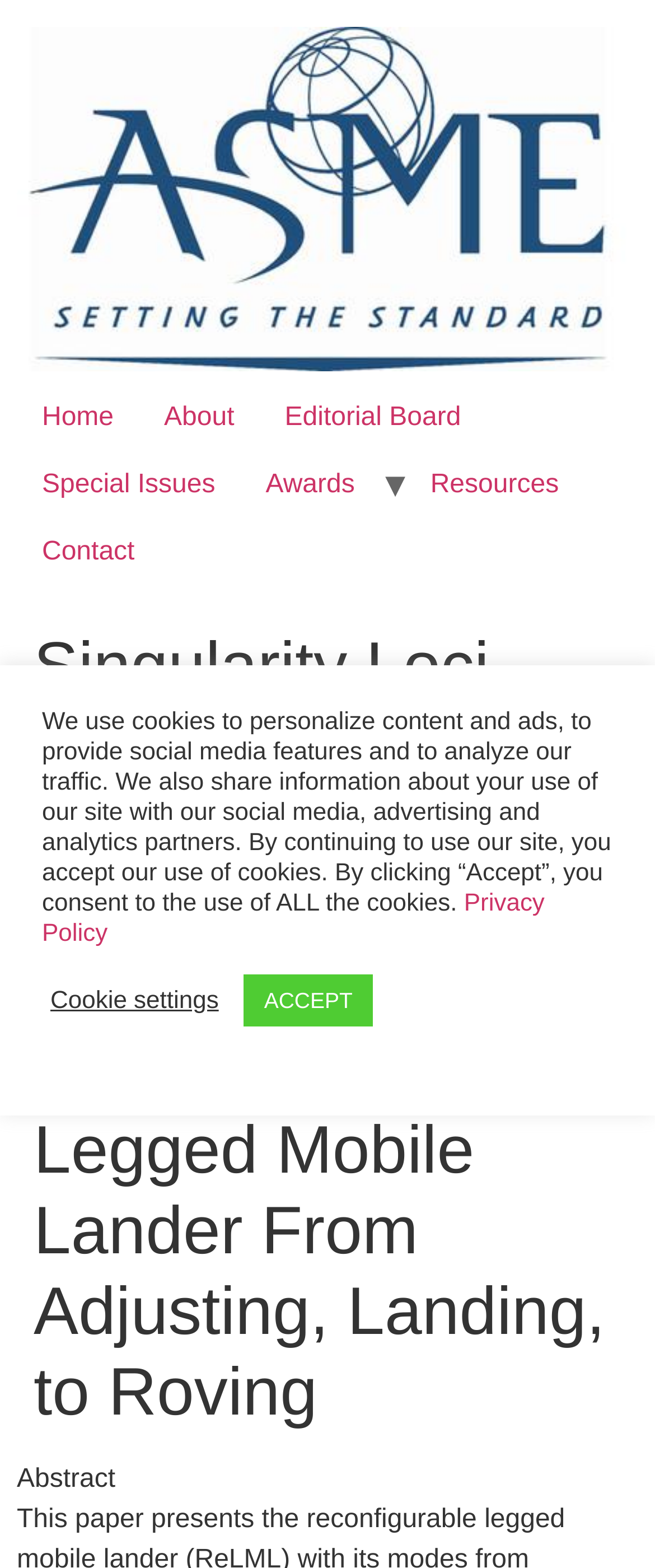Identify the bounding box of the UI element that matches this description: "ftp://ftp.gnupg.org/gcrypt/".

None